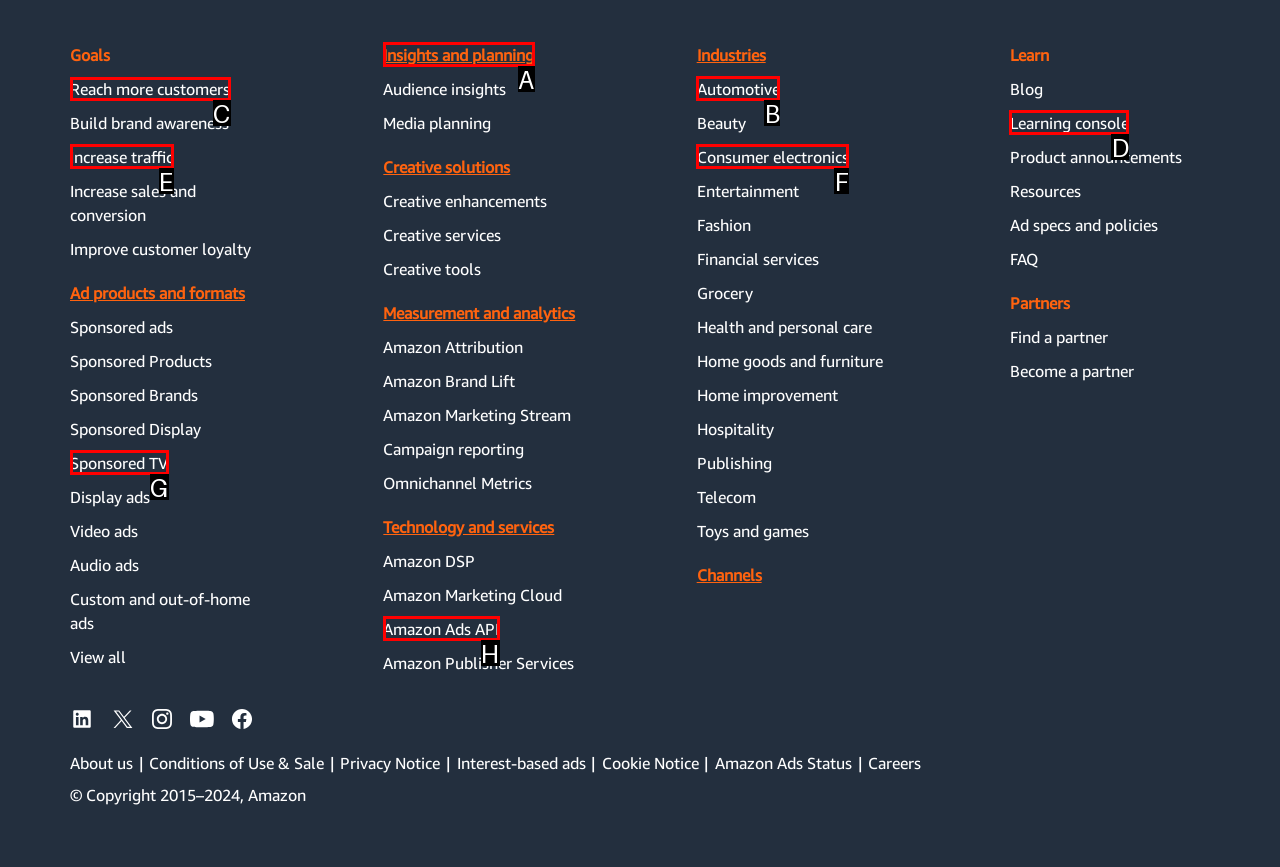Select the appropriate HTML element that needs to be clicked to execute the following task: Check recent comments. Respond with the letter of the option.

None